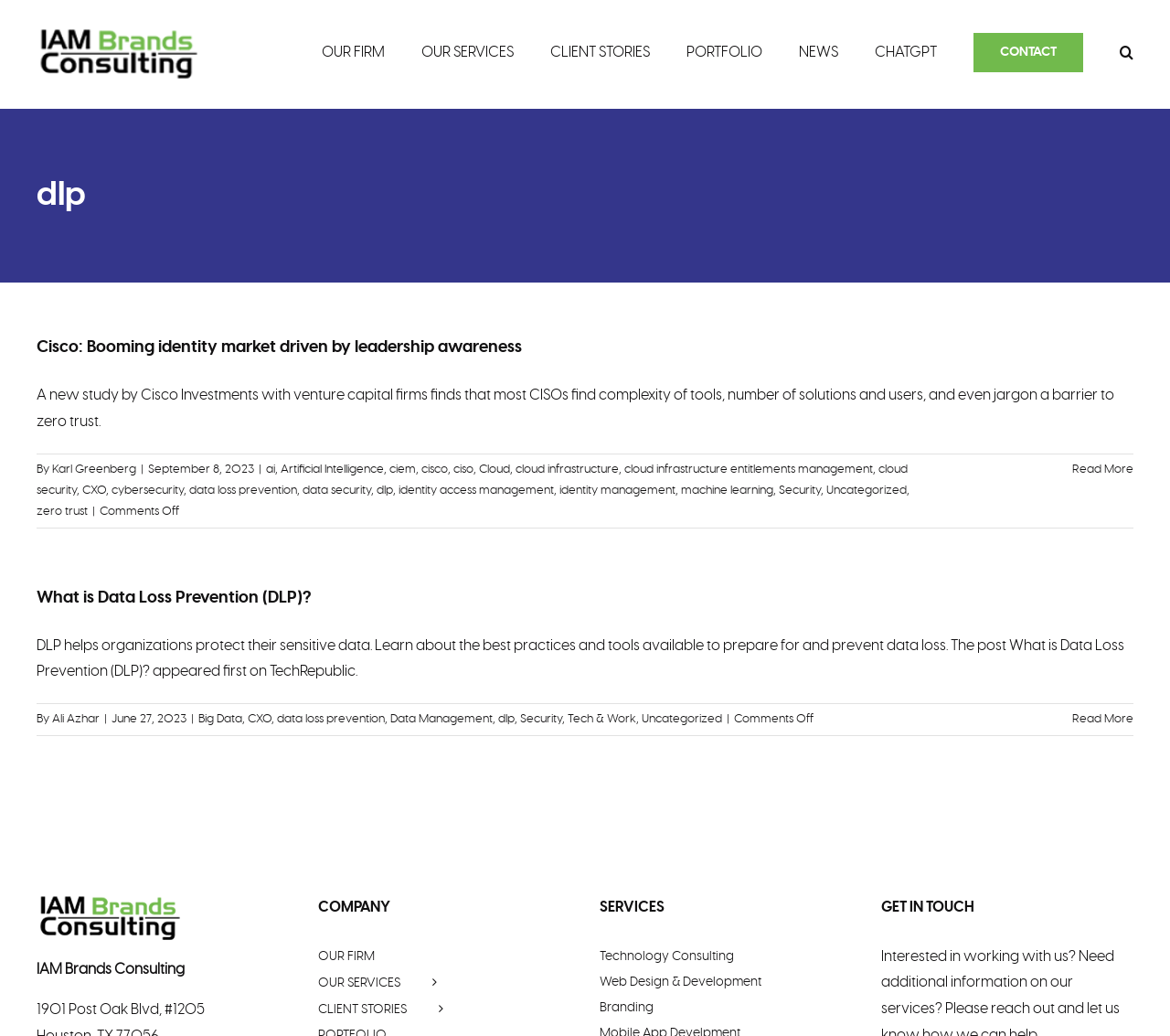Please identify the bounding box coordinates of the element I should click to complete this instruction: 'Go to OUR FIRM'. The coordinates should be given as four float numbers between 0 and 1, like this: [left, top, right, bottom].

[0.275, 0.0, 0.329, 0.098]